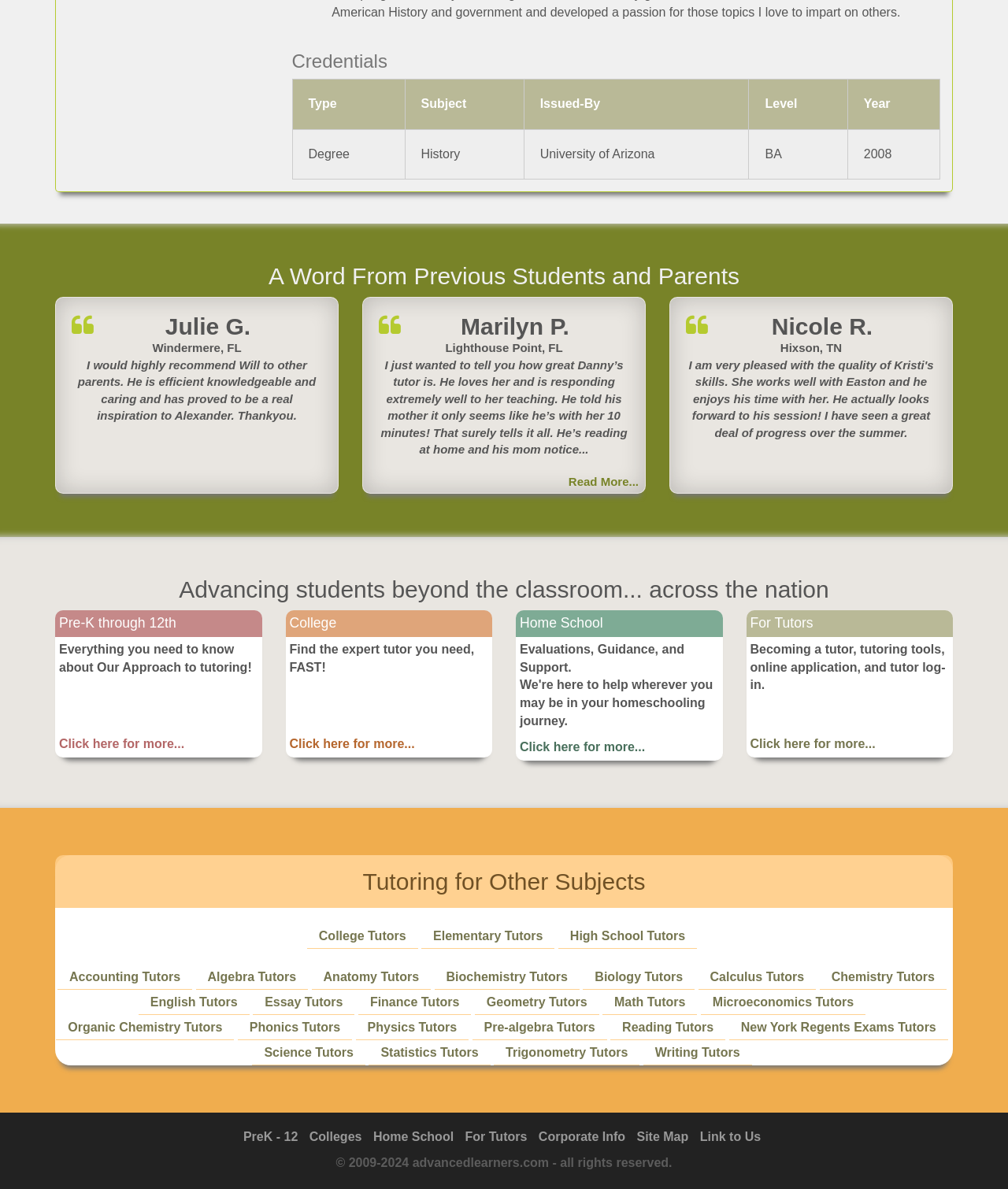Determine the coordinates of the bounding box for the clickable area needed to execute this instruction: "View 'Tutoring for Other Subjects'".

[0.059, 0.73, 0.941, 0.752]